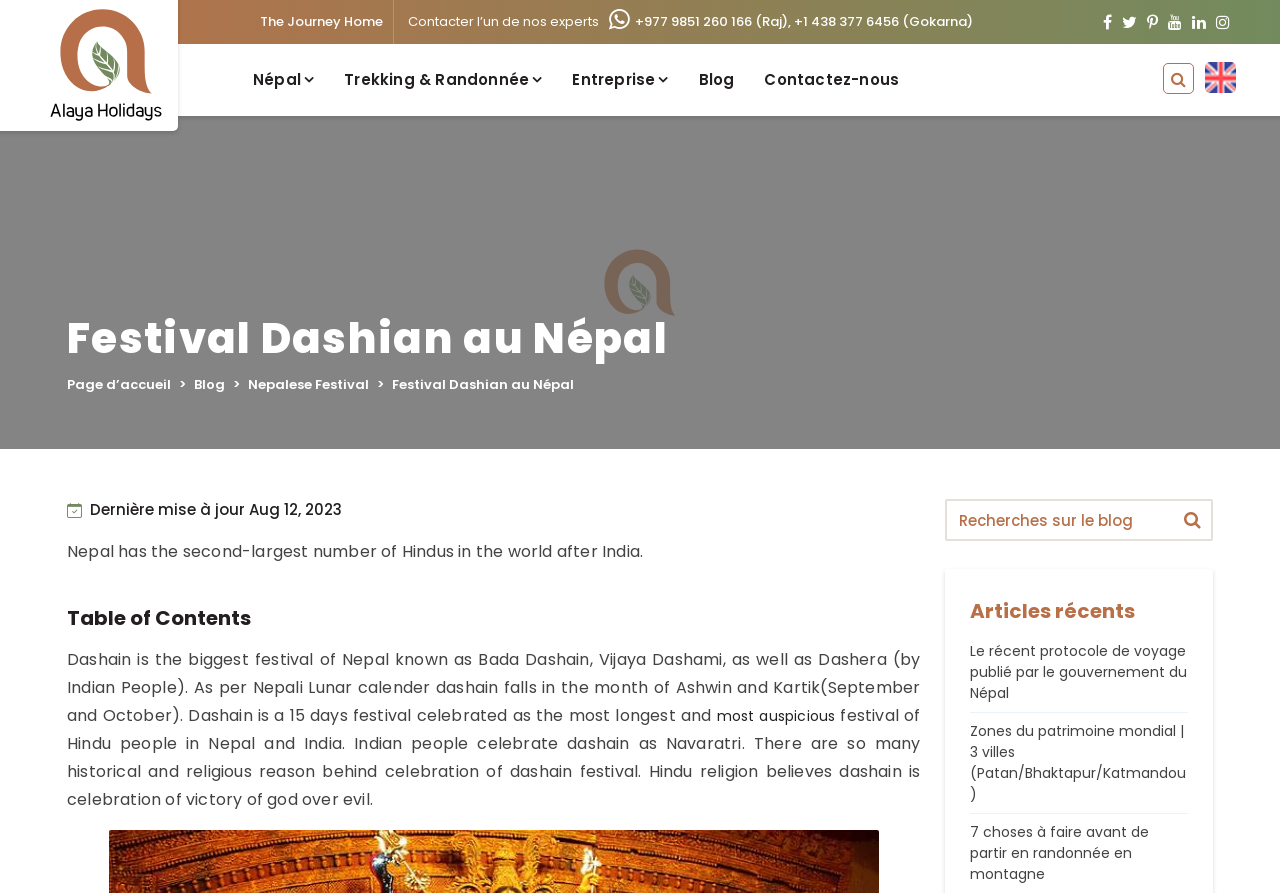What is the name of the festival being described?
By examining the image, provide a one-word or phrase answer.

Dashian Festival